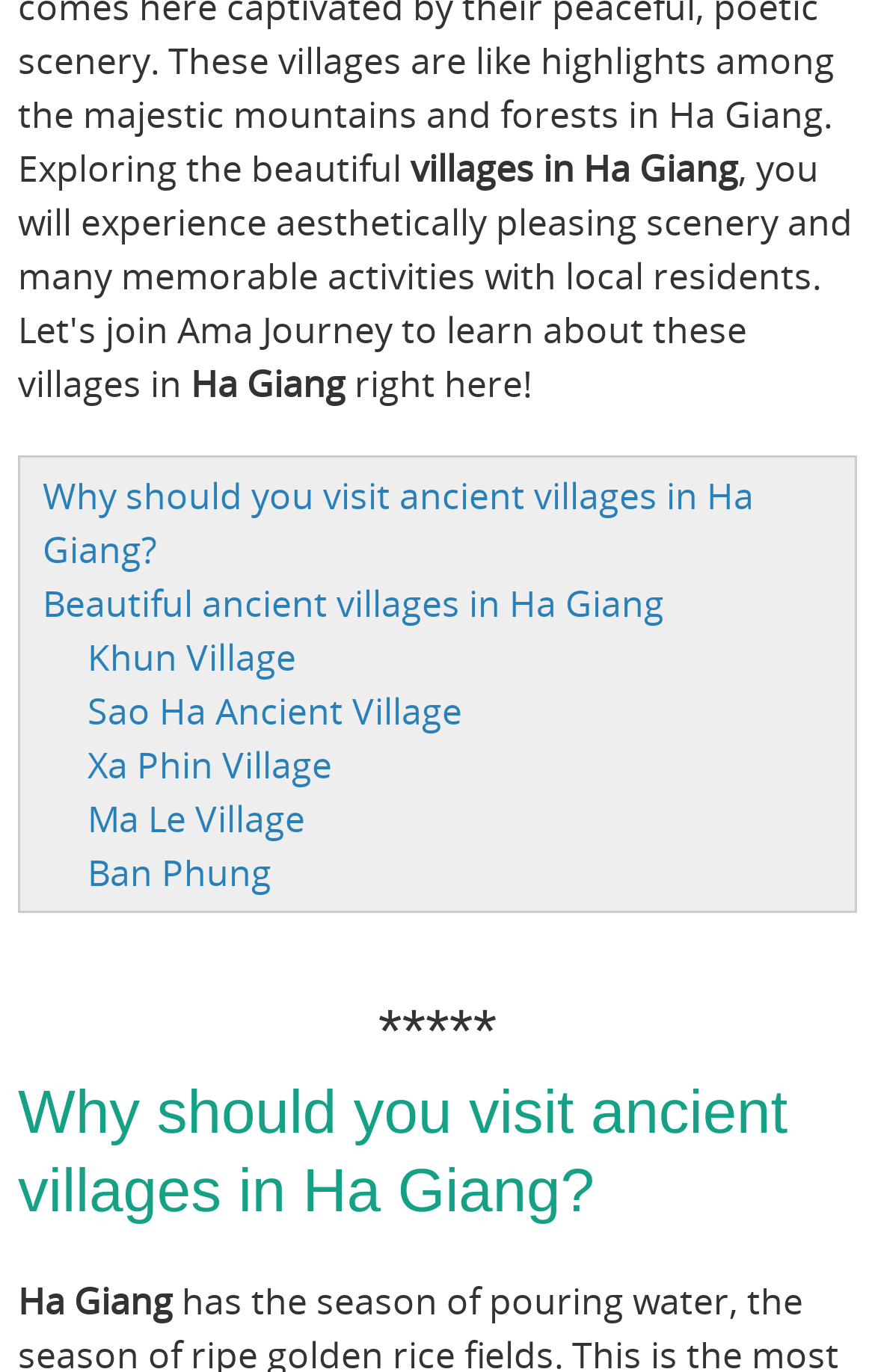Determine the bounding box coordinates for the element that should be clicked to follow this instruction: "Read about 'Why should you visit ancient villages in Ha Giang?'". The coordinates should be given as four float numbers between 0 and 1, in the format [left, top, right, bottom].

[0.049, 0.343, 0.862, 0.419]